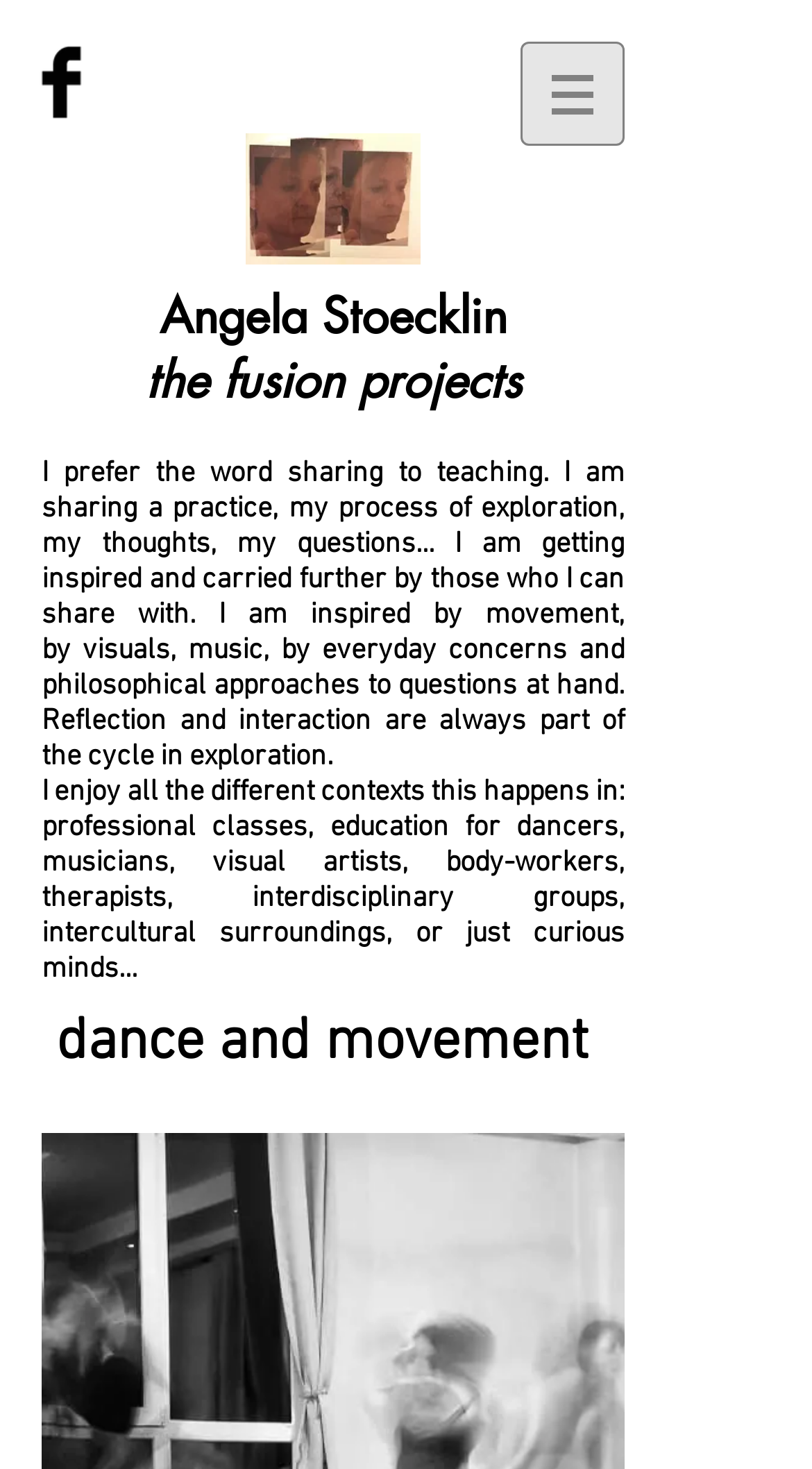What is the social media platform represented by the first icon?
Refer to the image and give a detailed answer to the query.

The first icon in the social media list is a Facebook Basic Black icon, which indicates that the website has a Facebook presence.